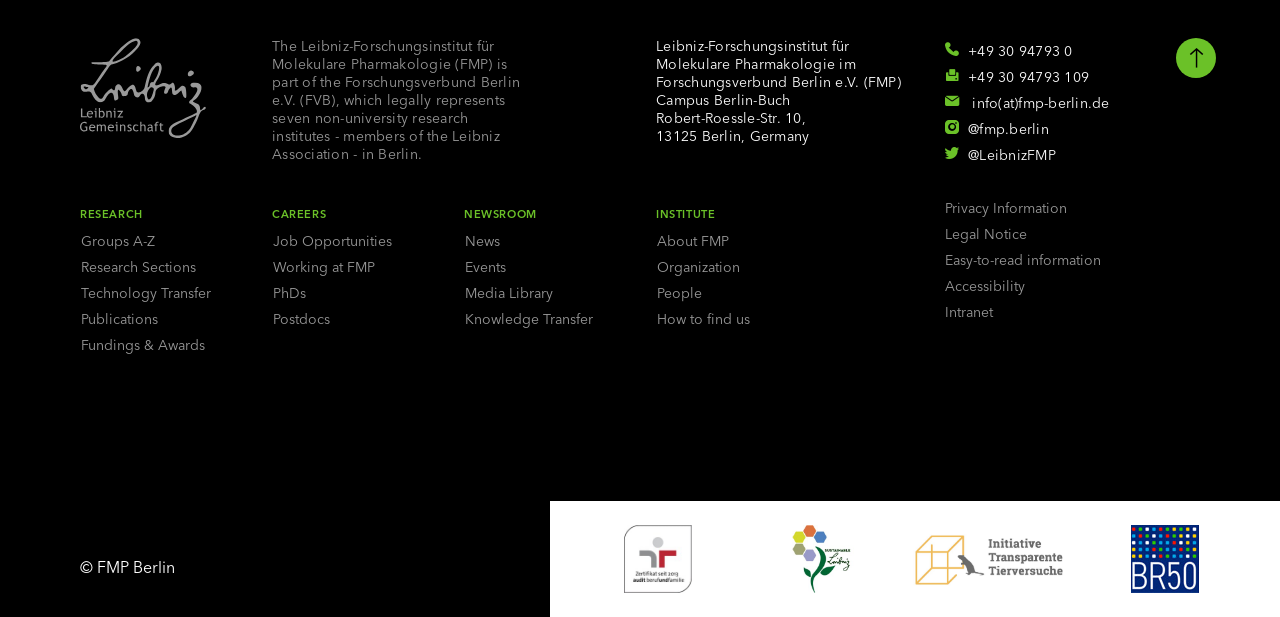Specify the bounding box coordinates of the area that needs to be clicked to achieve the following instruction: "Check the 'Privacy Information'".

[0.738, 0.318, 0.834, 0.358]